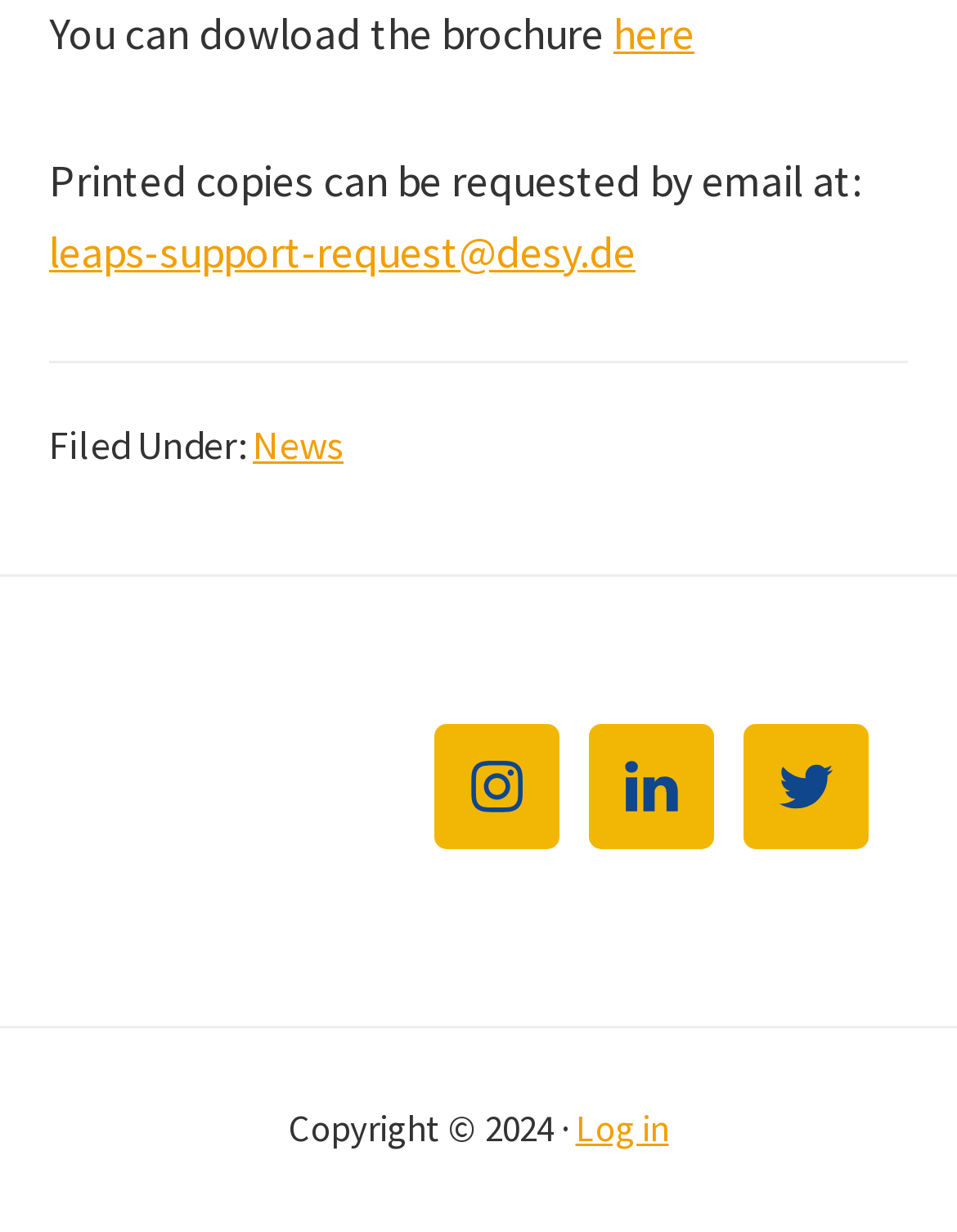Please answer the following question using a single word or phrase: 
How many social media links are there?

3